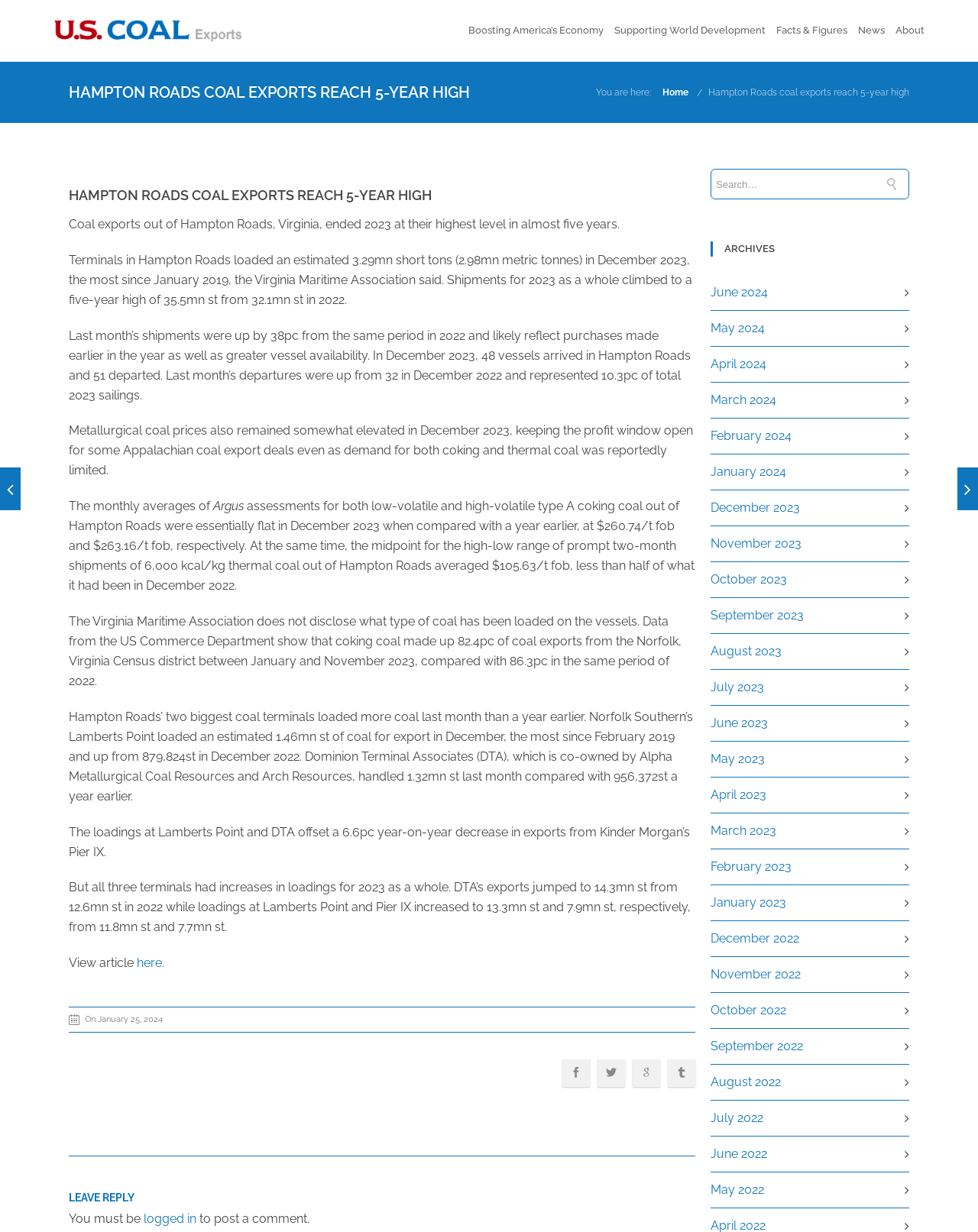From the webpage screenshot, identify the region described by September 2023. Provide the bounding box coordinates as (top-left x, top-left y, bottom-right x, bottom-right y), with each value being a floating point number between 0 and 1.

[0.727, 0.493, 0.822, 0.505]